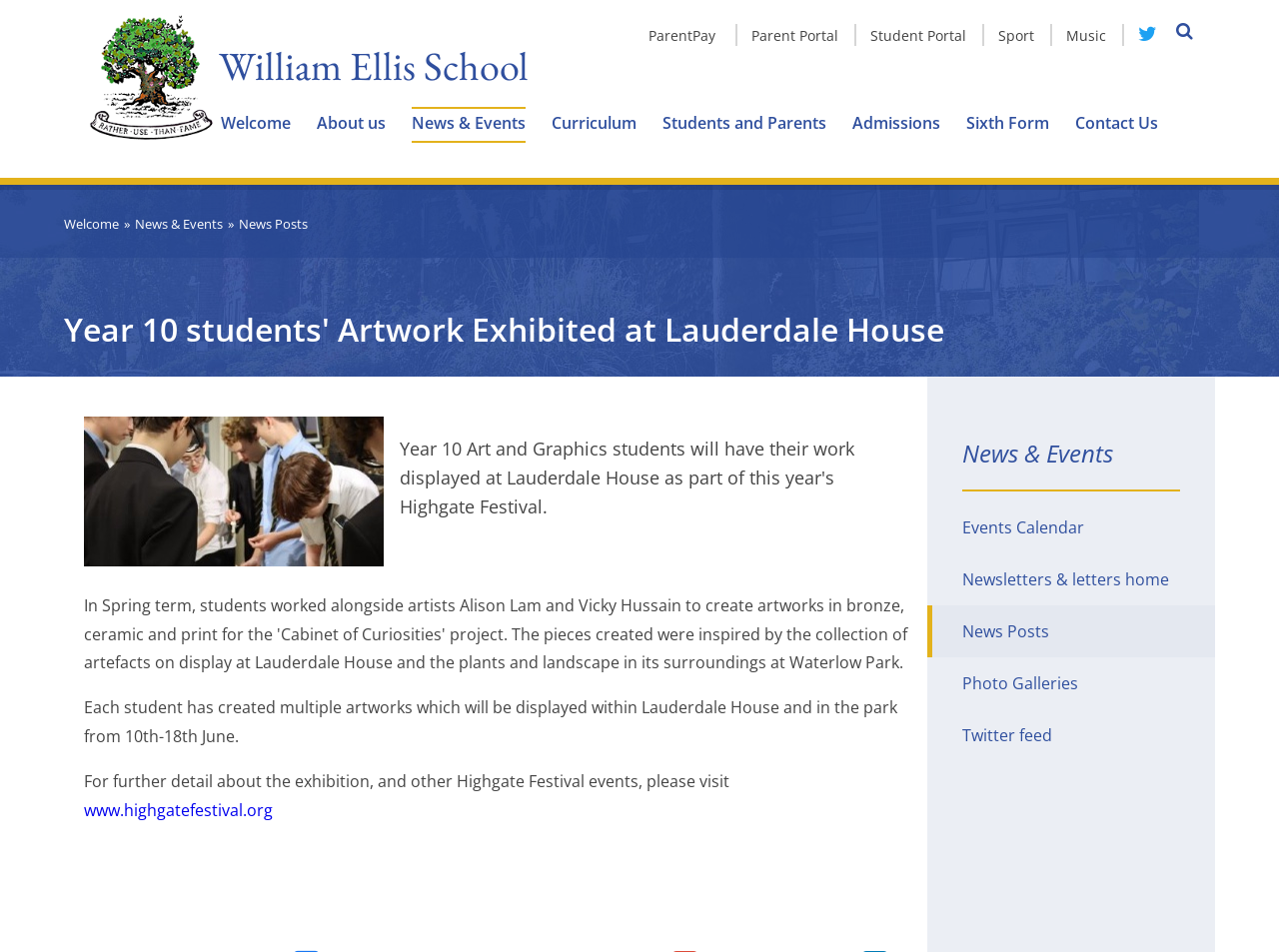Determine the primary headline of the webpage.

Year 10 students' Artwork Exhibited at Lauderdale House